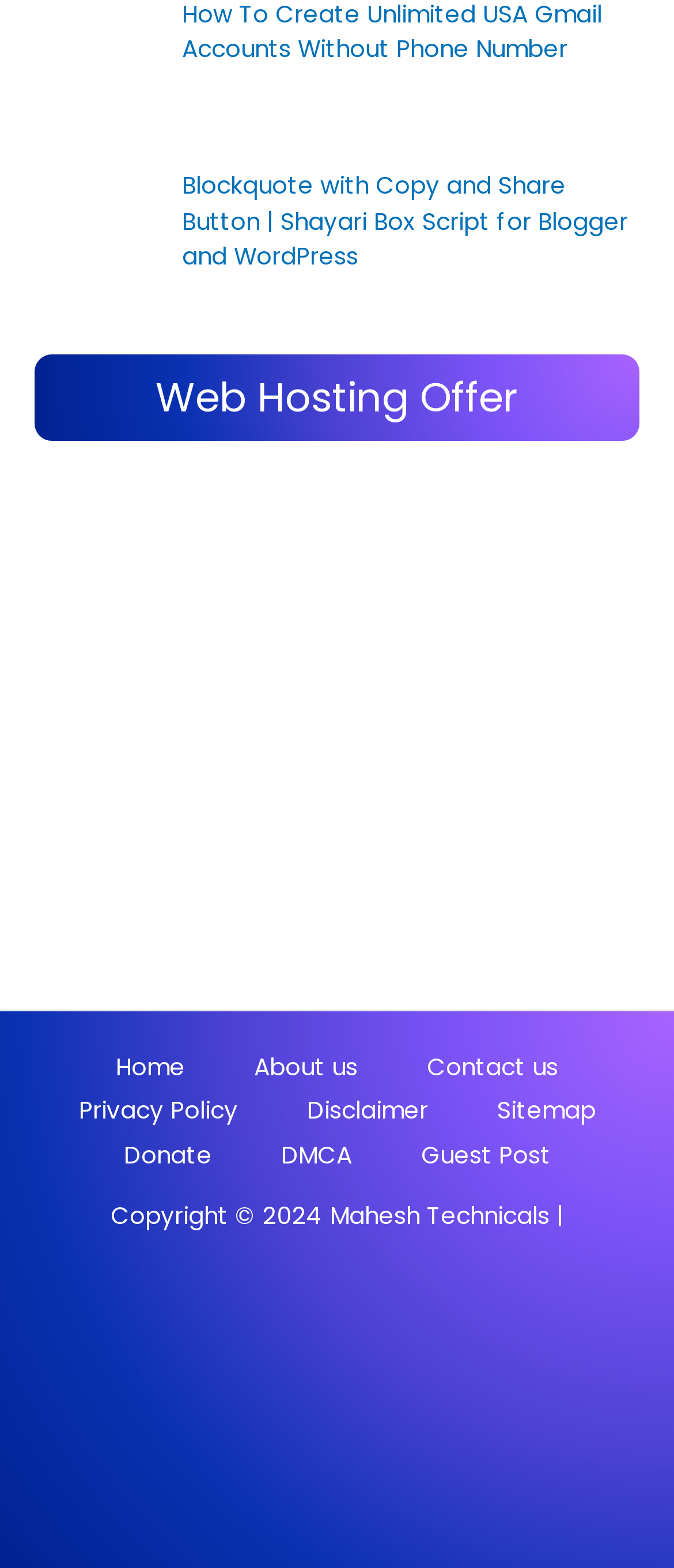Examine the screenshot and answer the question in as much detail as possible: What is the name of the company mentioned in the footer?

I found the link element with the text 'Mahesh Technicals' in the footer section of the page, which suggests that it is the name of the company.